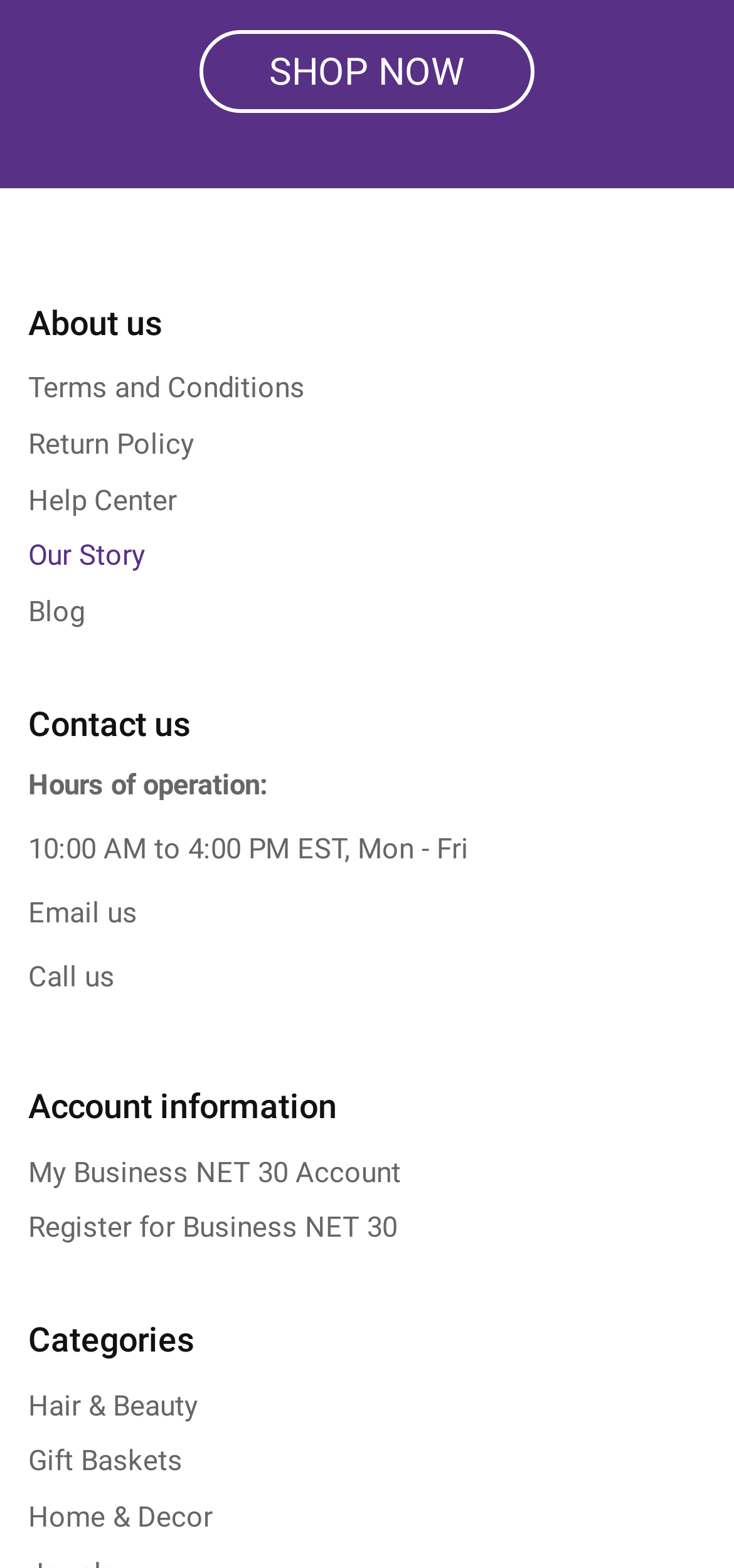Determine the bounding box coordinates of the clickable element necessary to fulfill the instruction: "Visit Help Center". Provide the coordinates as four float numbers within the 0 to 1 range, i.e., [left, top, right, bottom].

[0.038, 0.302, 0.241, 0.338]